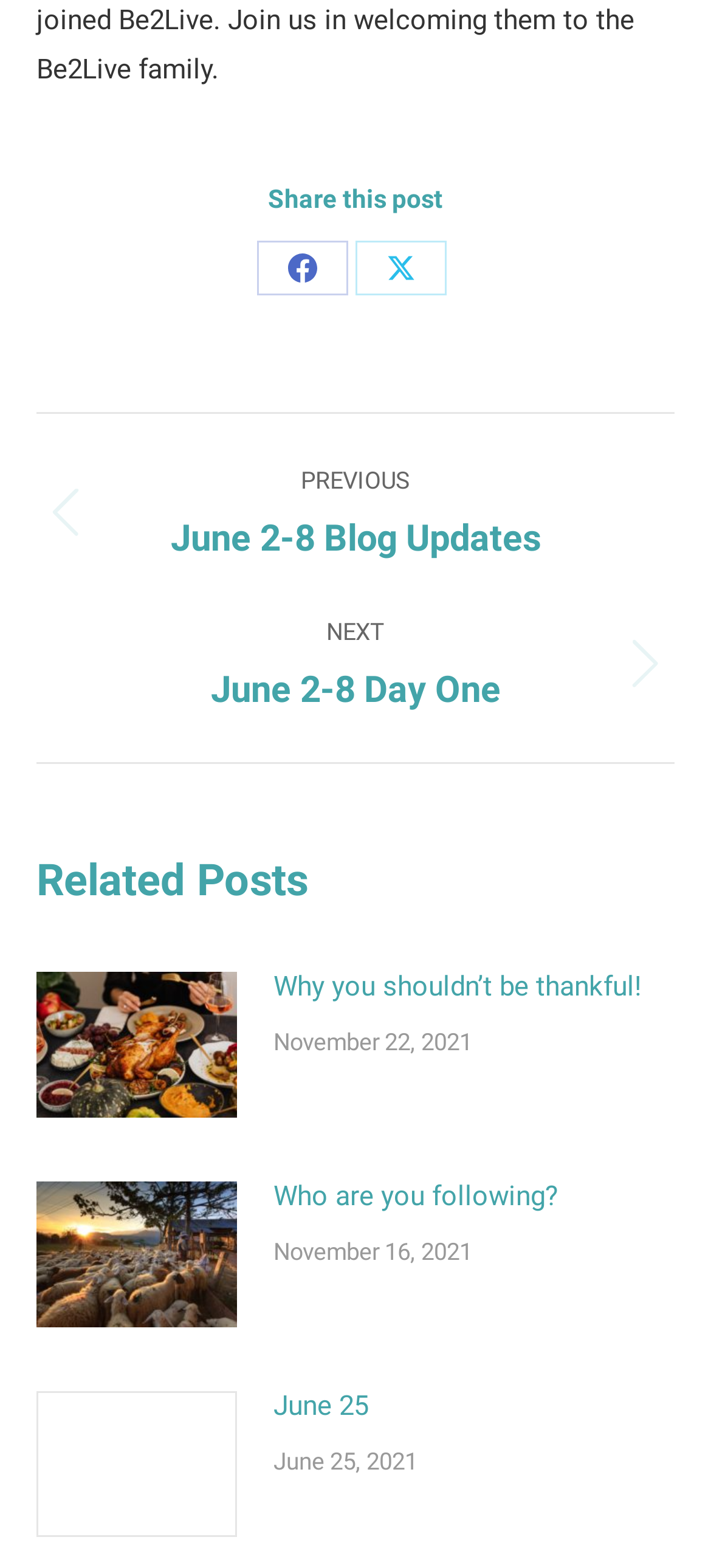Indicate the bounding box coordinates of the element that must be clicked to execute the instruction: "Go to previous post". The coordinates should be given as four float numbers between 0 and 1, i.e., [left, top, right, bottom].

[0.051, 0.293, 0.949, 0.36]